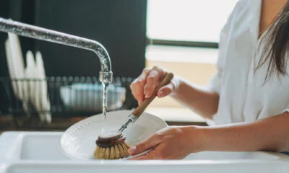What is the purpose of the drying rack in the background?
Please craft a detailed and exhaustive response to the question.

The drying rack in the background is holding several clean dishes, which implies that it is being used to dry and store clean dishes, promoting a neat and organized kitchen environment.